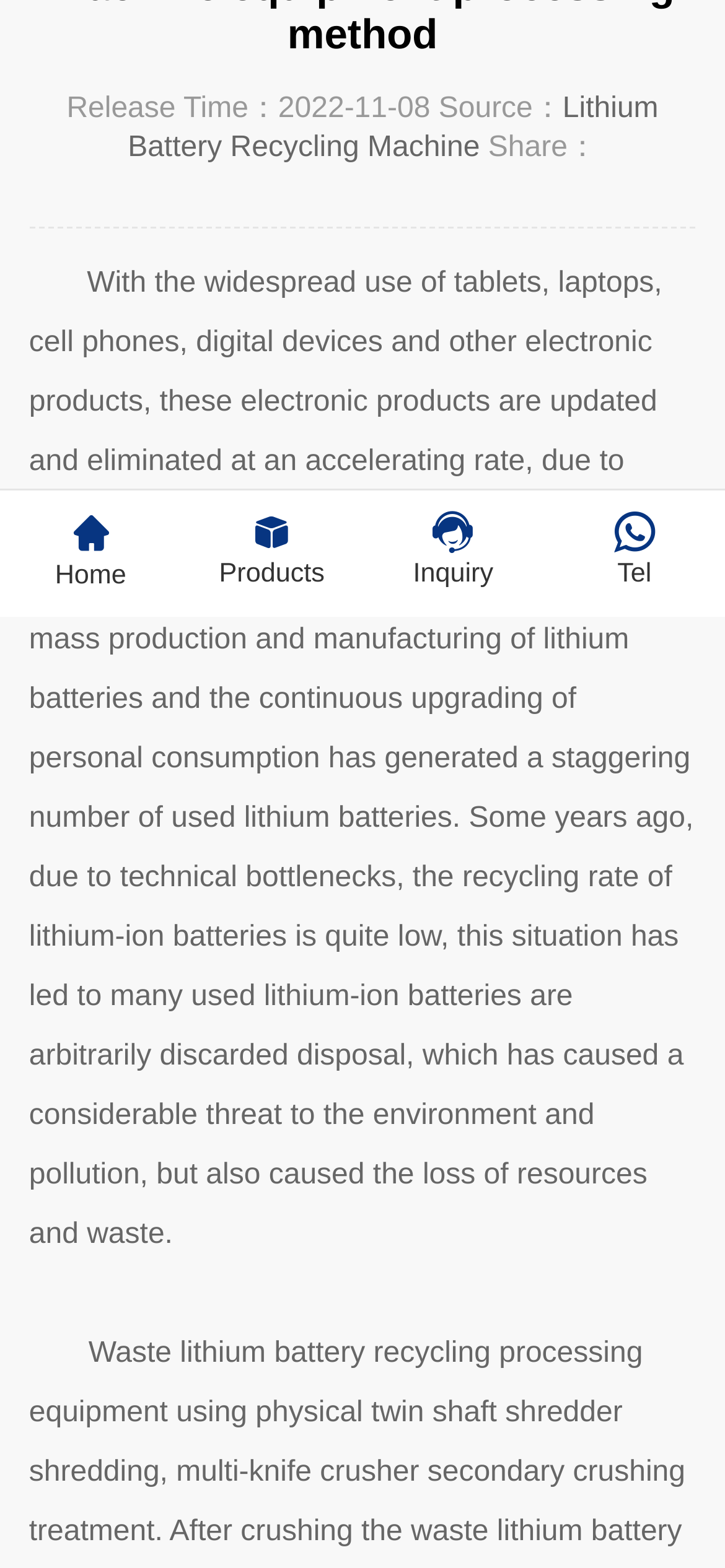Please find the bounding box coordinates (top-left x, top-left y, bottom-right x, bottom-right y) in the screenshot for the UI element described as follows: Lithium Battery Recycling Machine

[0.176, 0.059, 0.908, 0.104]